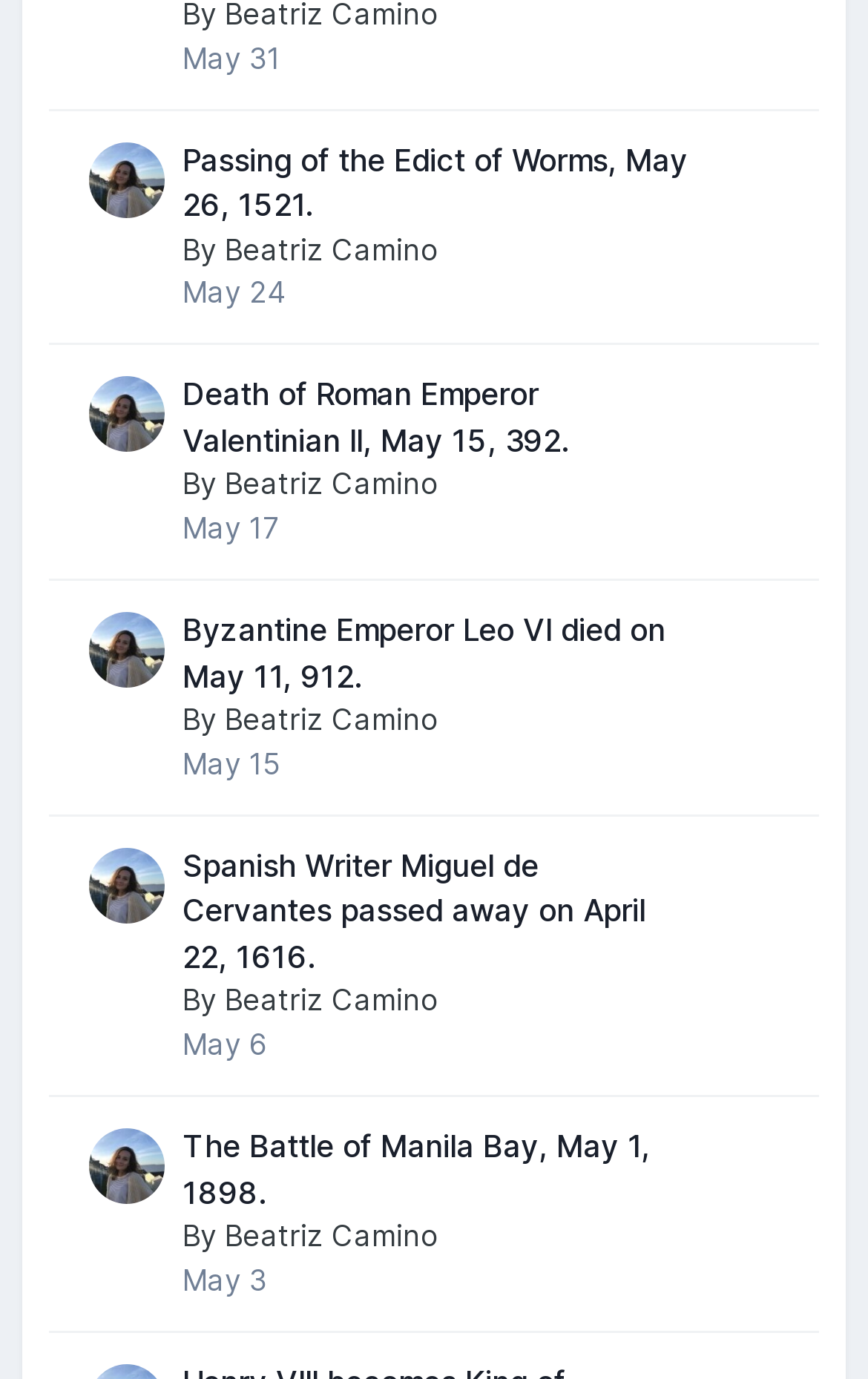Please determine the bounding box coordinates for the element with the description: "Home".

None